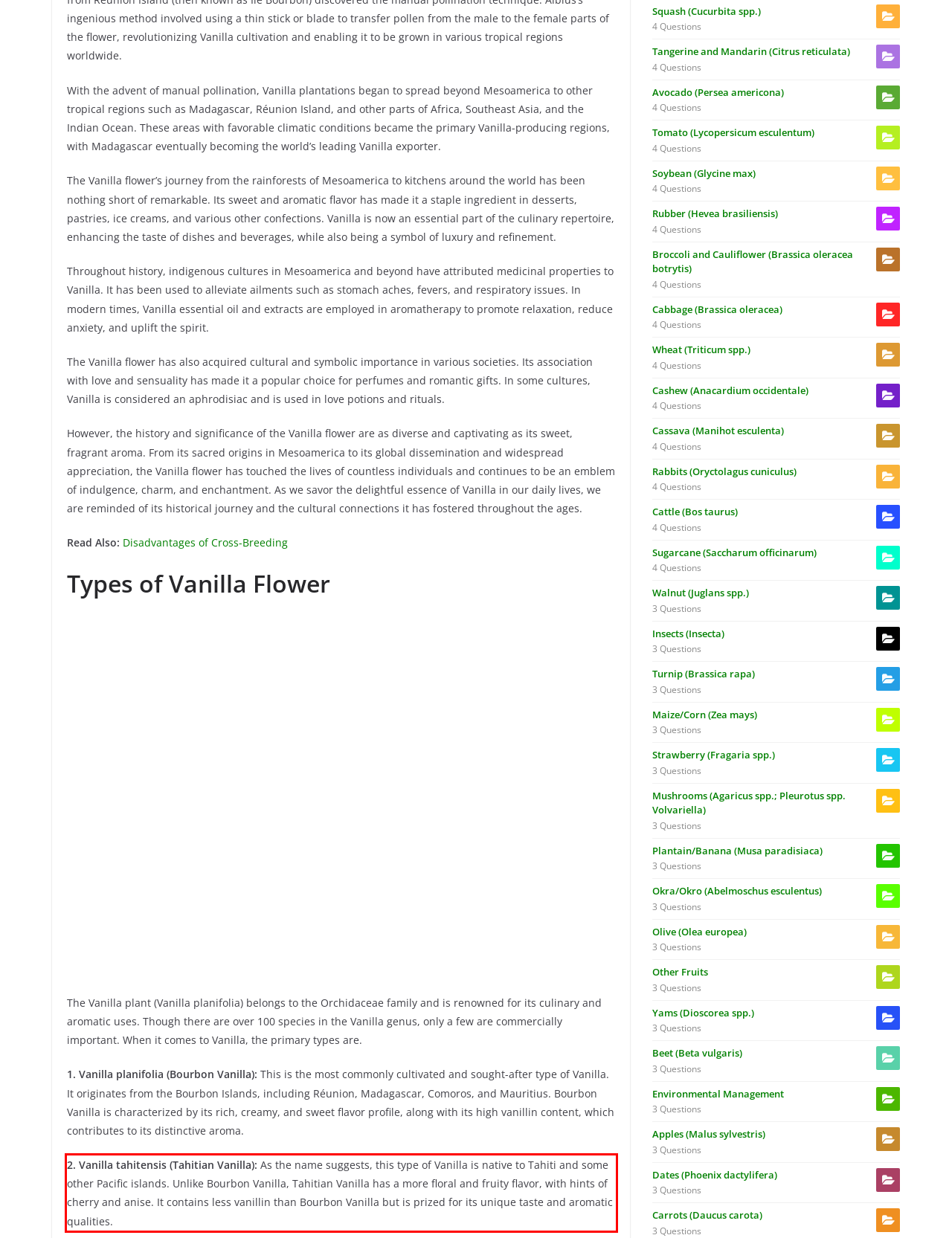You are given a screenshot of a webpage with a UI element highlighted by a red bounding box. Please perform OCR on the text content within this red bounding box.

2. Vanilla tahitensis (Tahitian Vanilla): As the name suggests, this type of Vanilla is native to Tahiti and some other Pacific islands. Unlike Bourbon Vanilla, Tahitian Vanilla has a more floral and fruity flavor, with hints of cherry and anise. It contains less vanillin than Bourbon Vanilla but is prized for its unique taste and aromatic qualities.